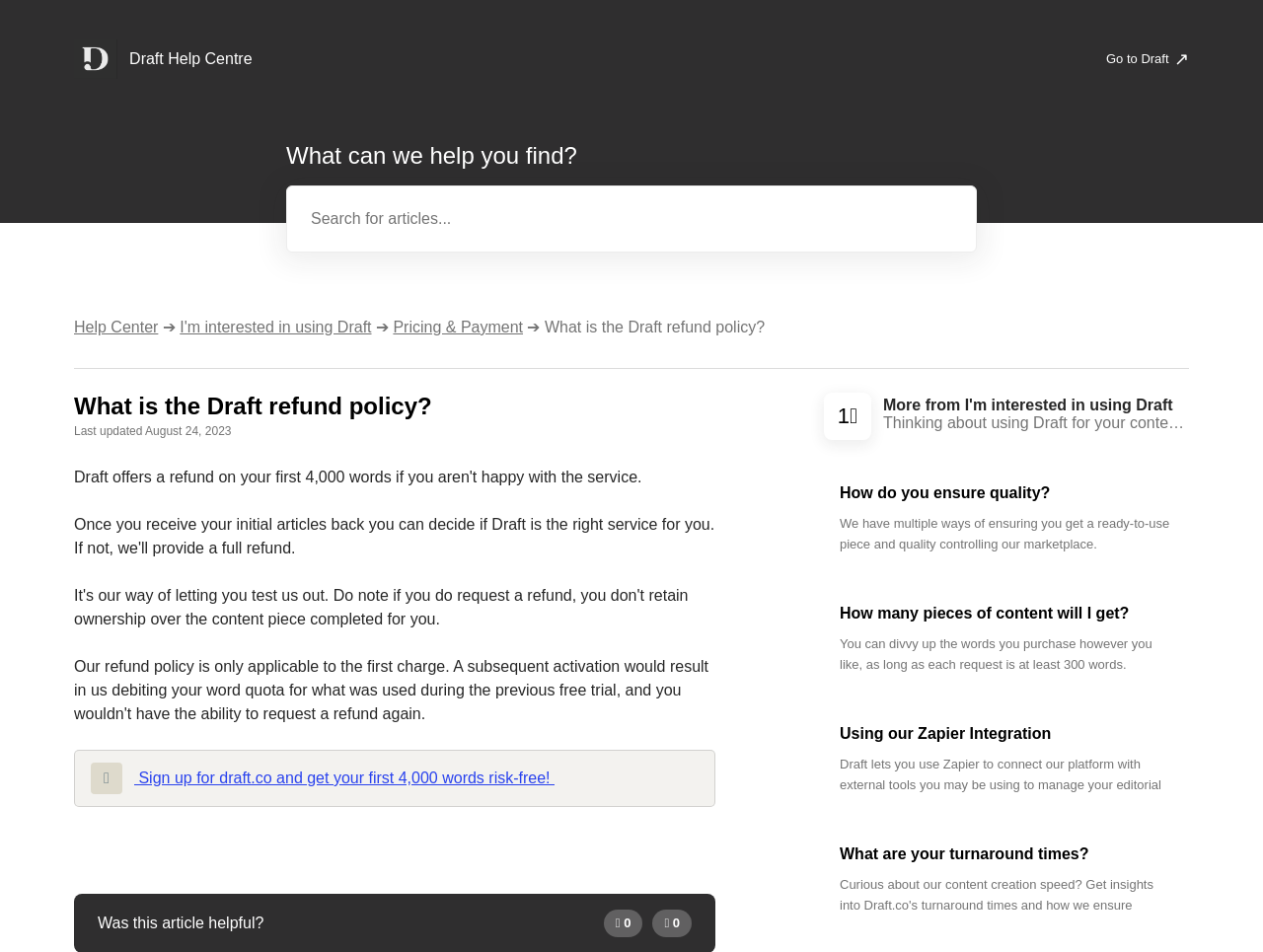Answer the question with a single word or phrase: 
What is the minimum word count for each request?

300 words